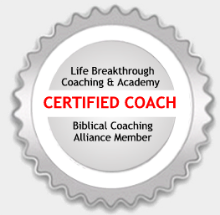Carefully observe the image and respond to the question with a detailed answer:
What is the shape of the badge?

The entire design is enclosed within a circular badge framed by a silver seal, conveying credibility and authority in the coaching field.